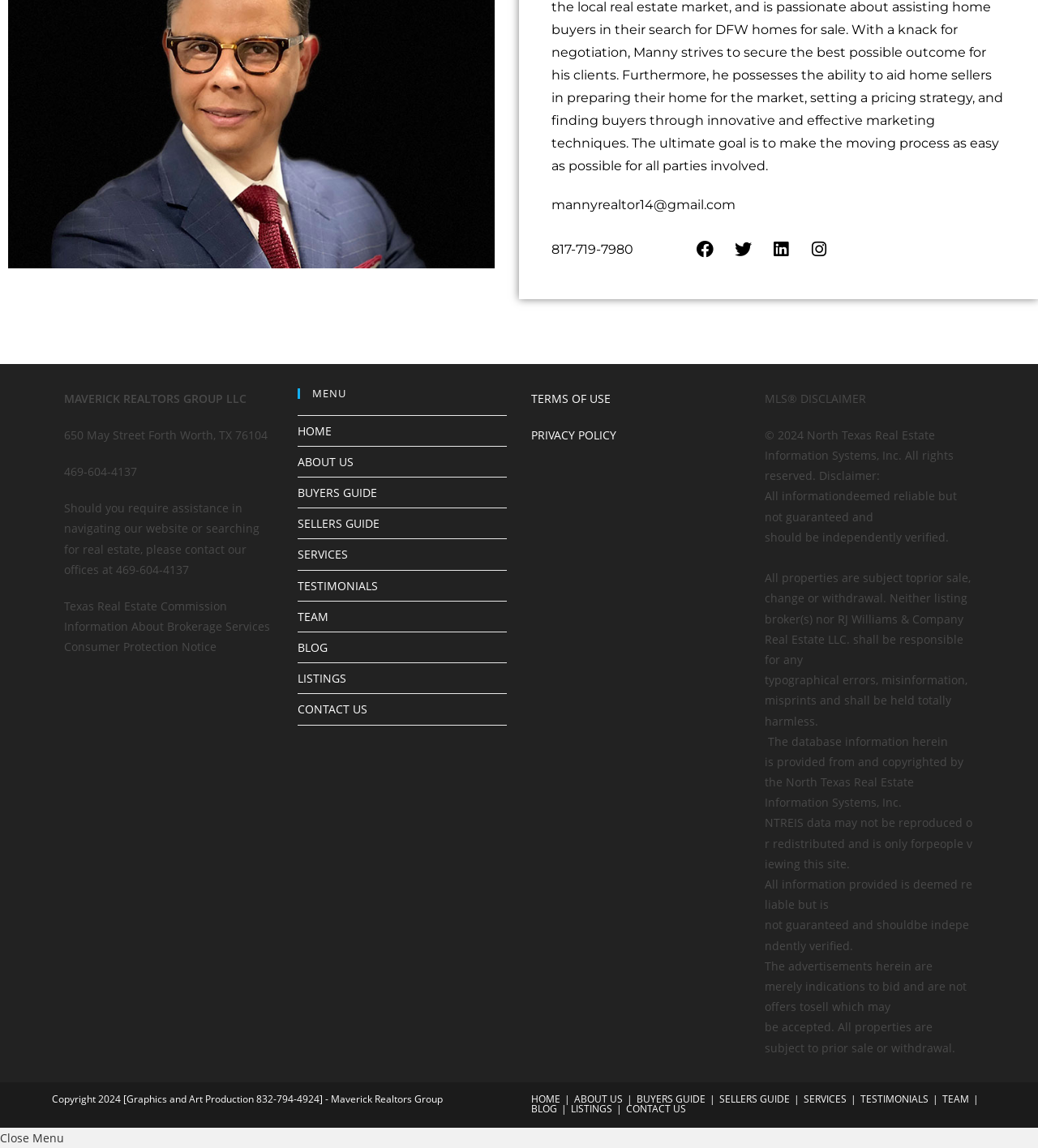What is the phone number for assistance?
Can you provide a detailed and comprehensive answer to the question?

I found the phone number by looking at the StaticText element with the text '469-604-4137' which is located below the company address.